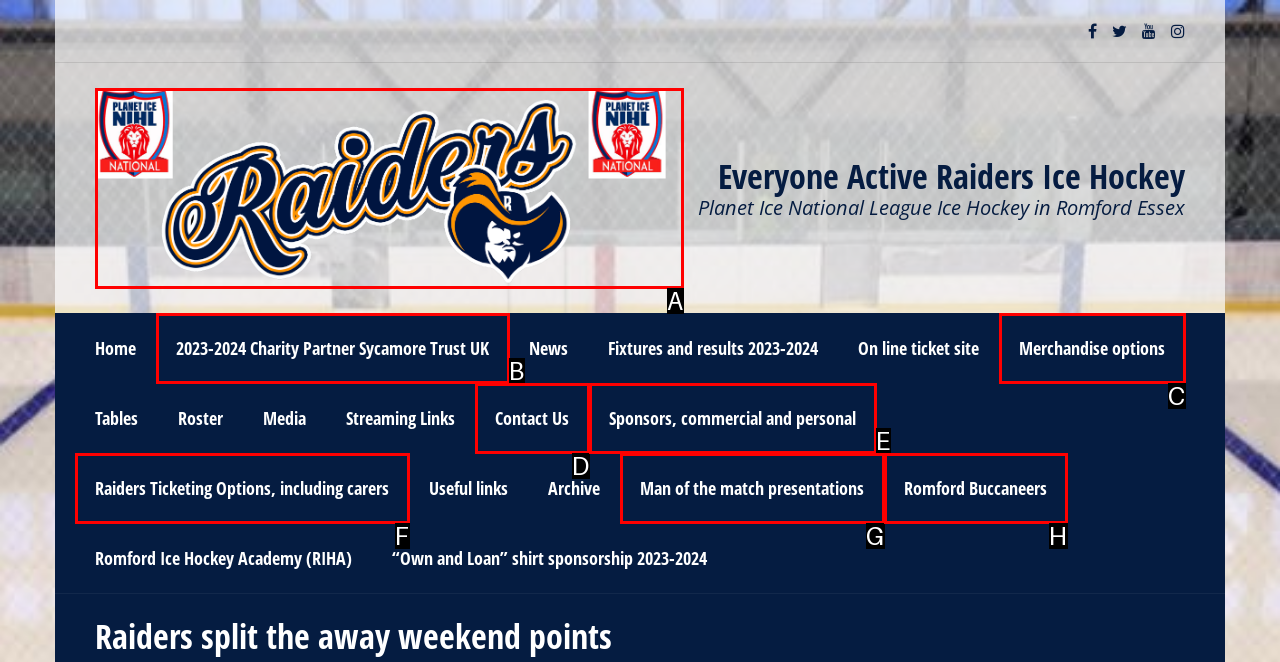Choose the letter that best represents the description: Contact Us. Provide the letter as your response.

D